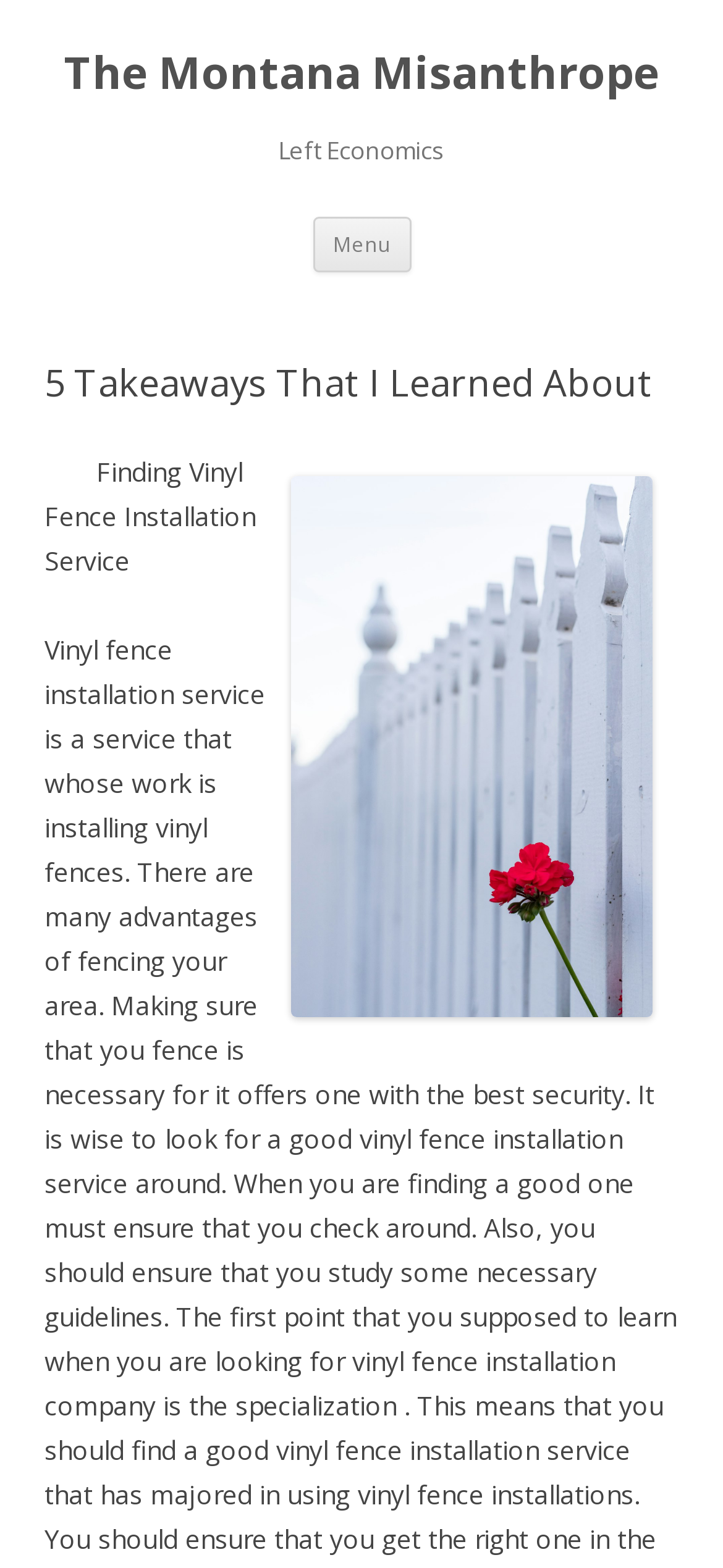With reference to the image, please provide a detailed answer to the following question: What is the name of the blog?

I inferred this answer by looking at the heading element with the text 'The Montana Misanthrope' which is likely to be the name of the blog.